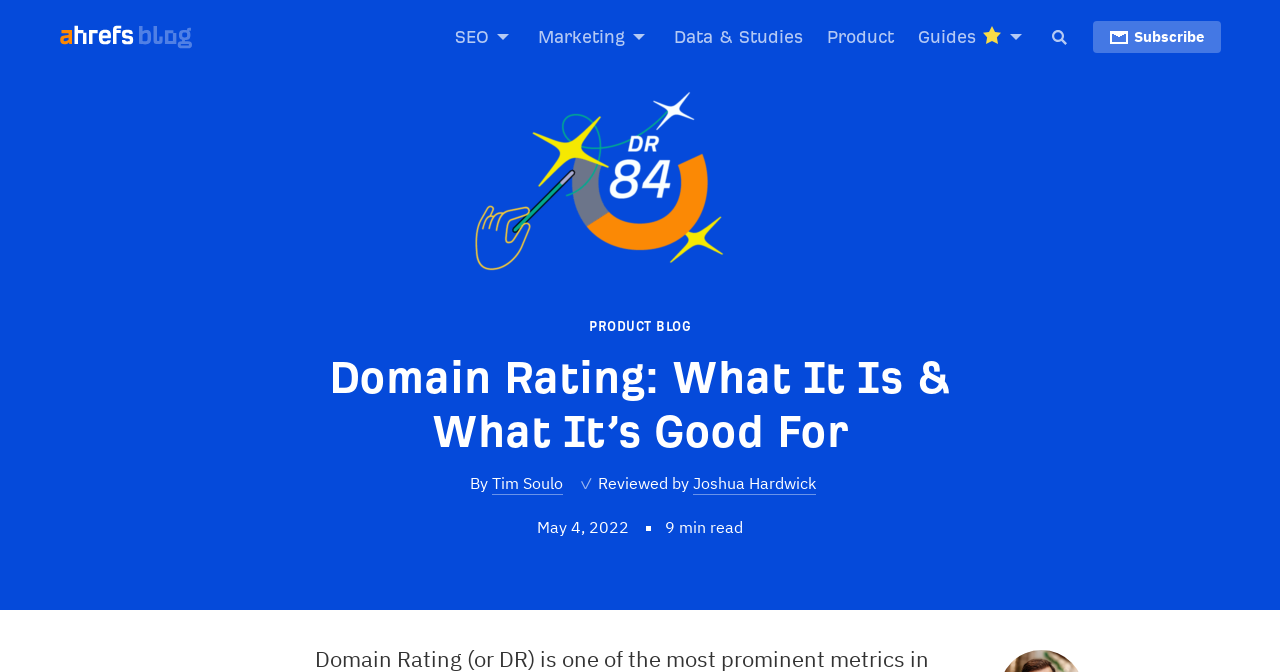Identify the bounding box coordinates of the element to click to follow this instruction: 'read the product blog'. Ensure the coordinates are four float values between 0 and 1, provided as [left, top, right, bottom].

[0.46, 0.475, 0.54, 0.499]